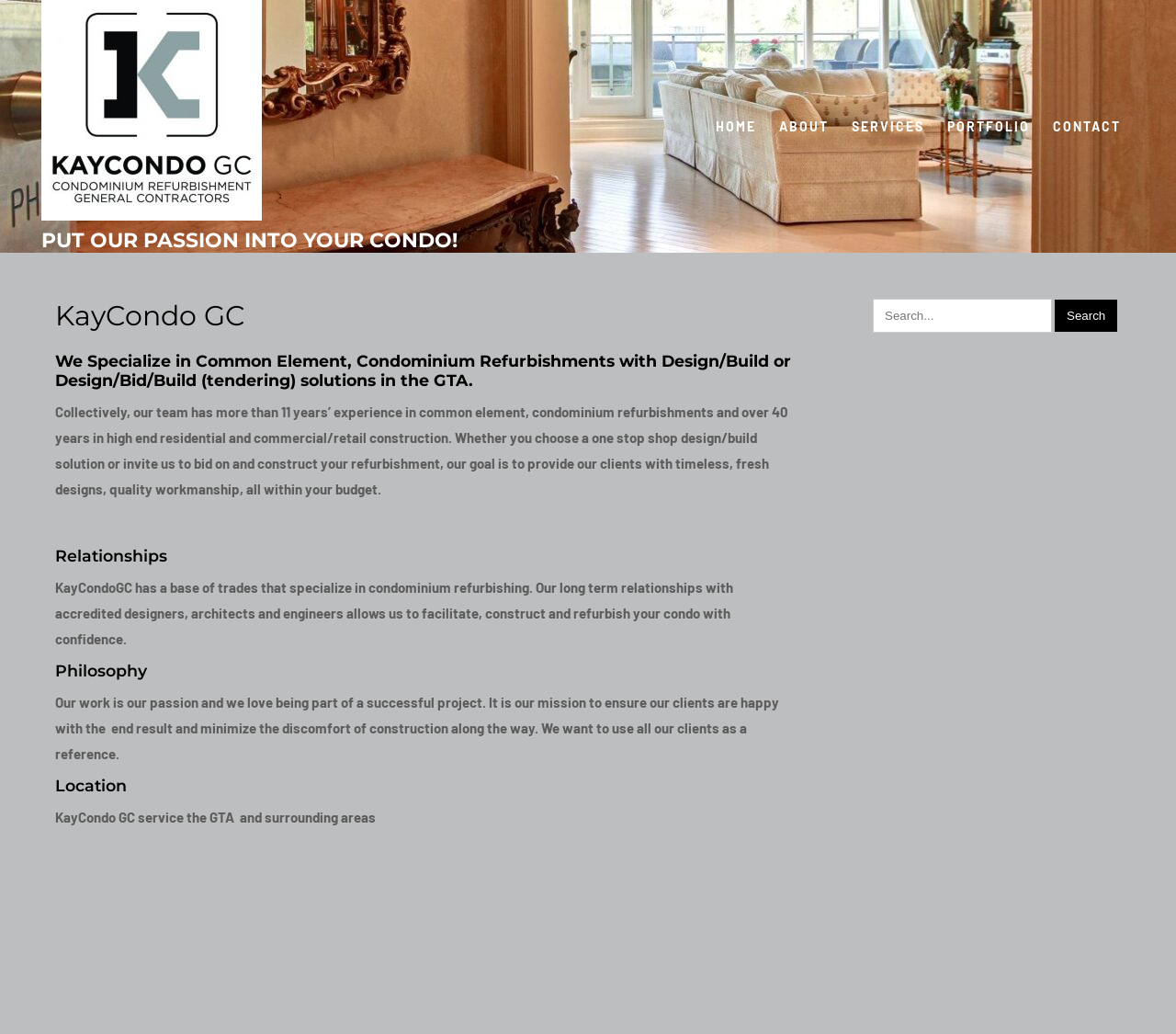Determine the bounding box coordinates for the element that should be clicked to follow this instruction: "Click on the 'HOME' link". The coordinates should be given as four float numbers between 0 and 1, in the format [left, top, right, bottom].

[0.605, 0.079, 0.647, 0.165]